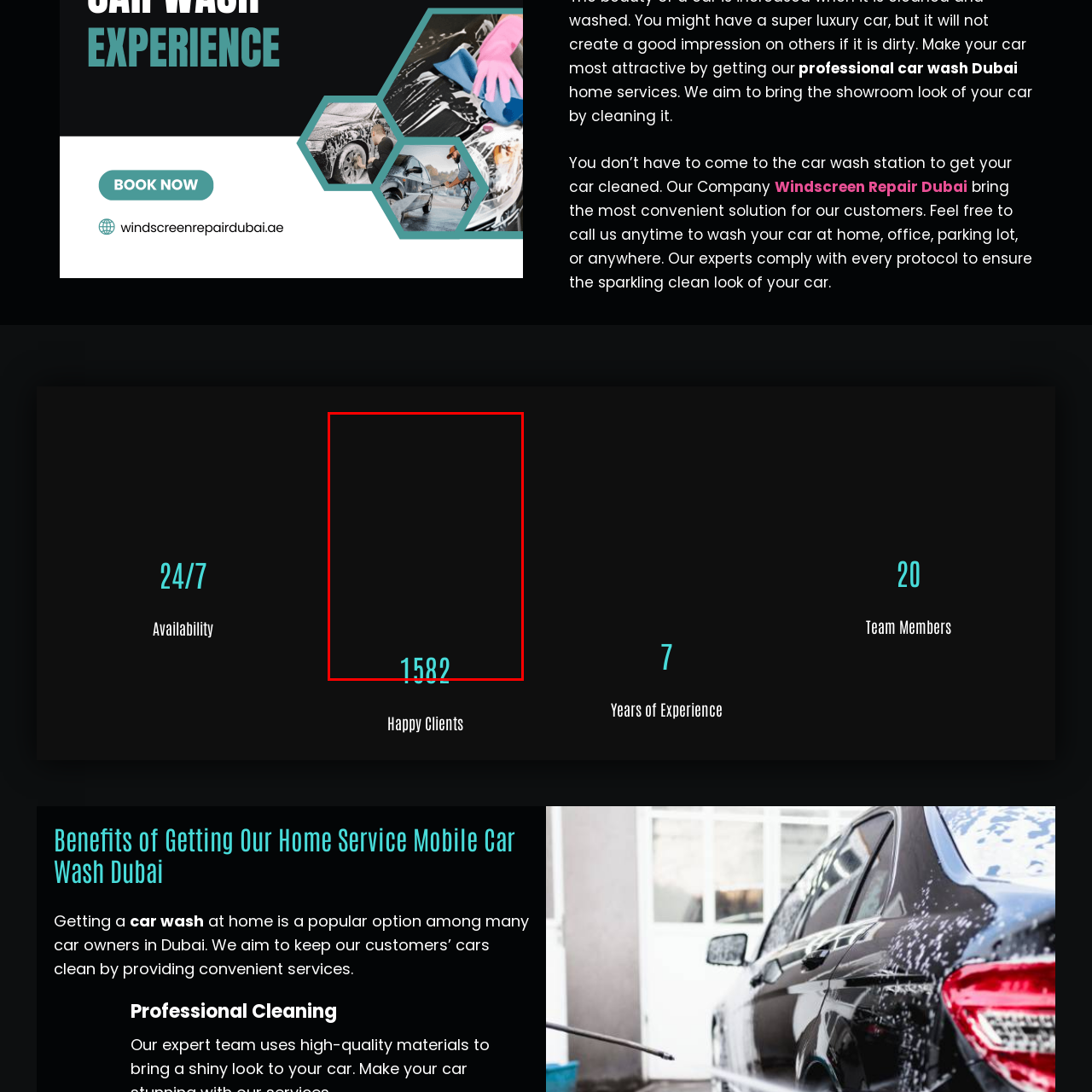Inspect the image surrounded by the red border and give a one-word or phrase answer to the question:
What is emphasized by the stylish font?

Customer satisfaction